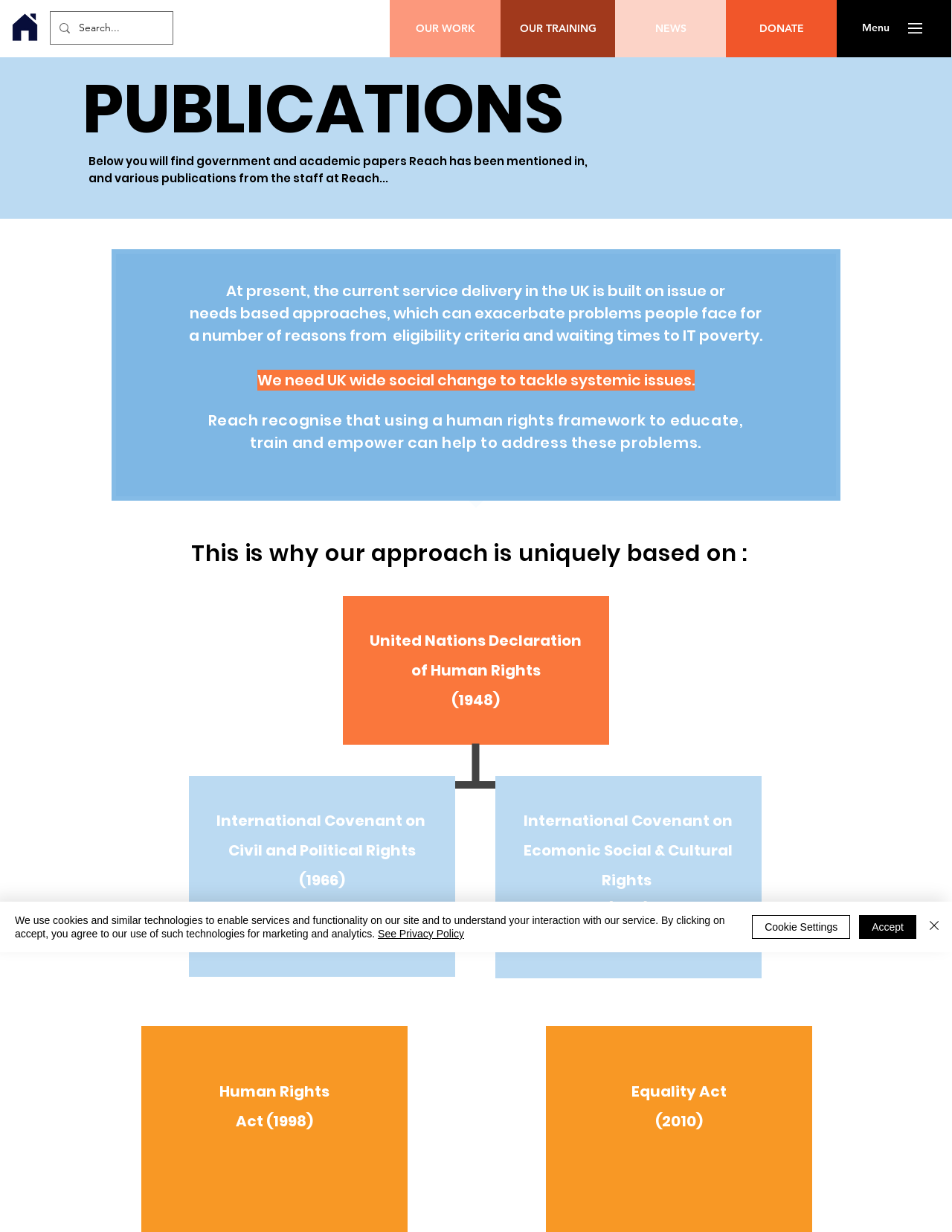What are the three international covenants mentioned on the webpage?
Refer to the image and provide a one-word or short phrase answer.

Civil and Political Rights, Economic Social & Cultural Rights, and Human Rights